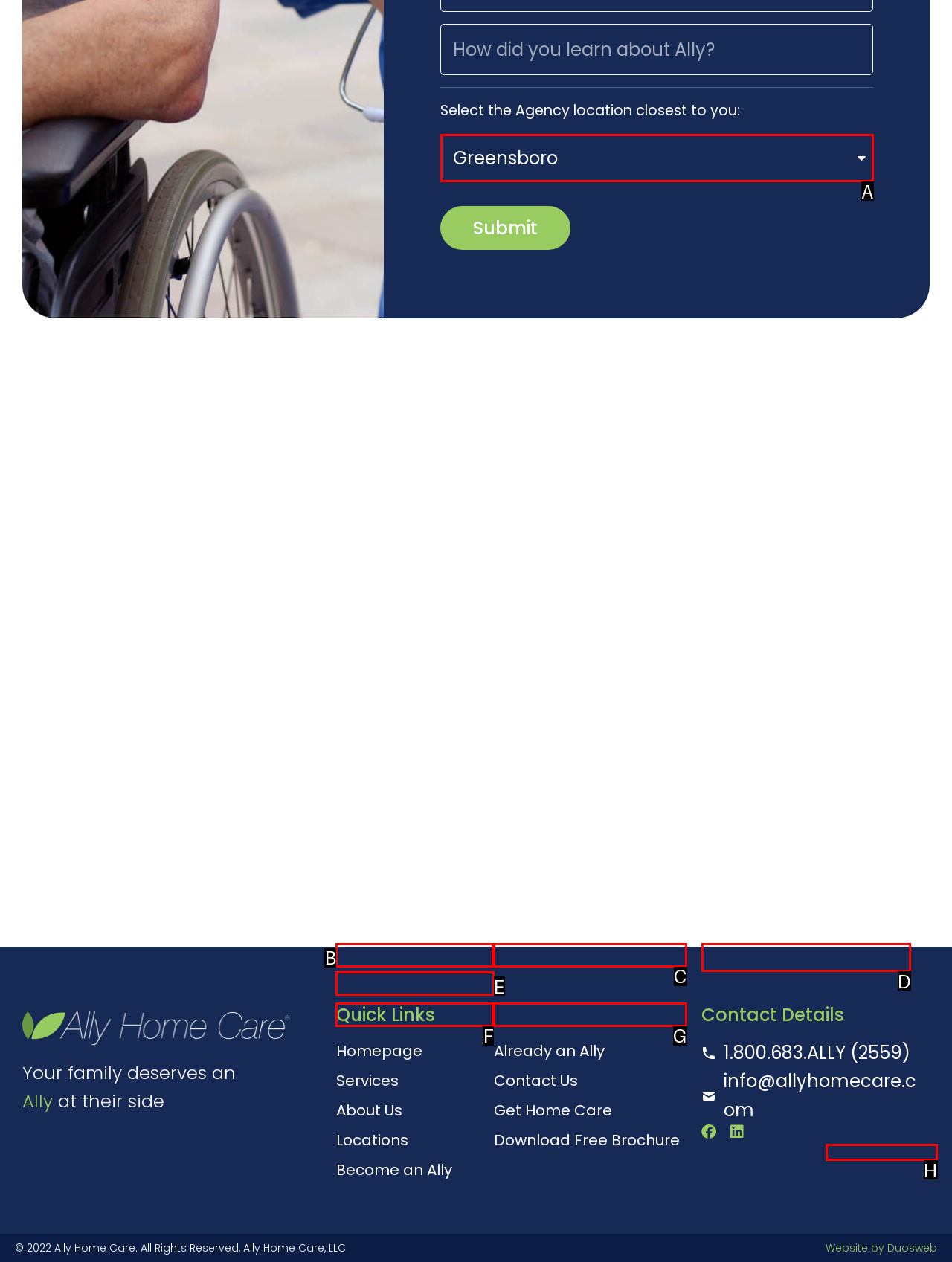Identify the letter of the UI element I need to click to carry out the following instruction: go to homepage

E